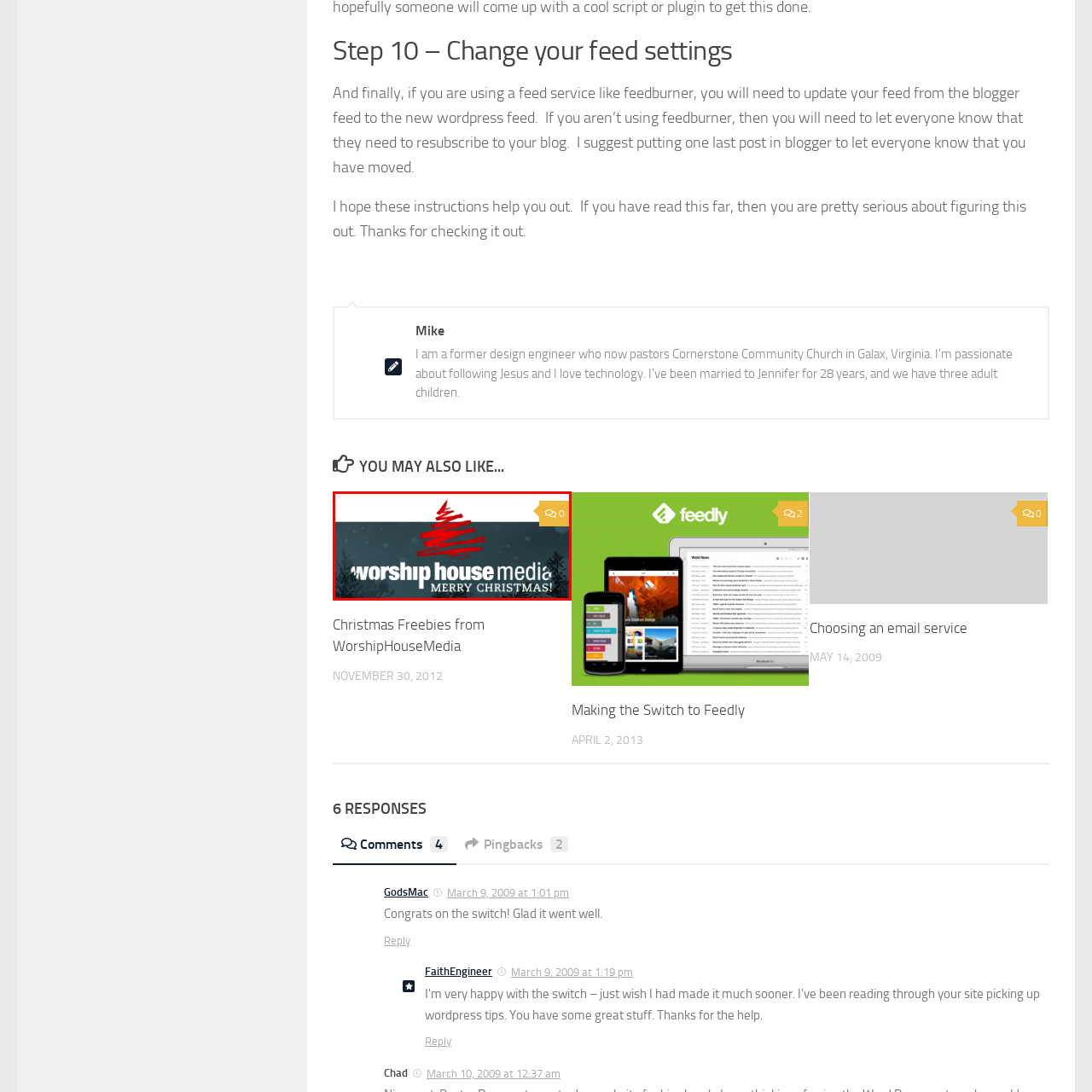Inspect the area marked by the red box and provide a short answer to the question: What is the shape of the Christmas tree illustration?

Simplistic